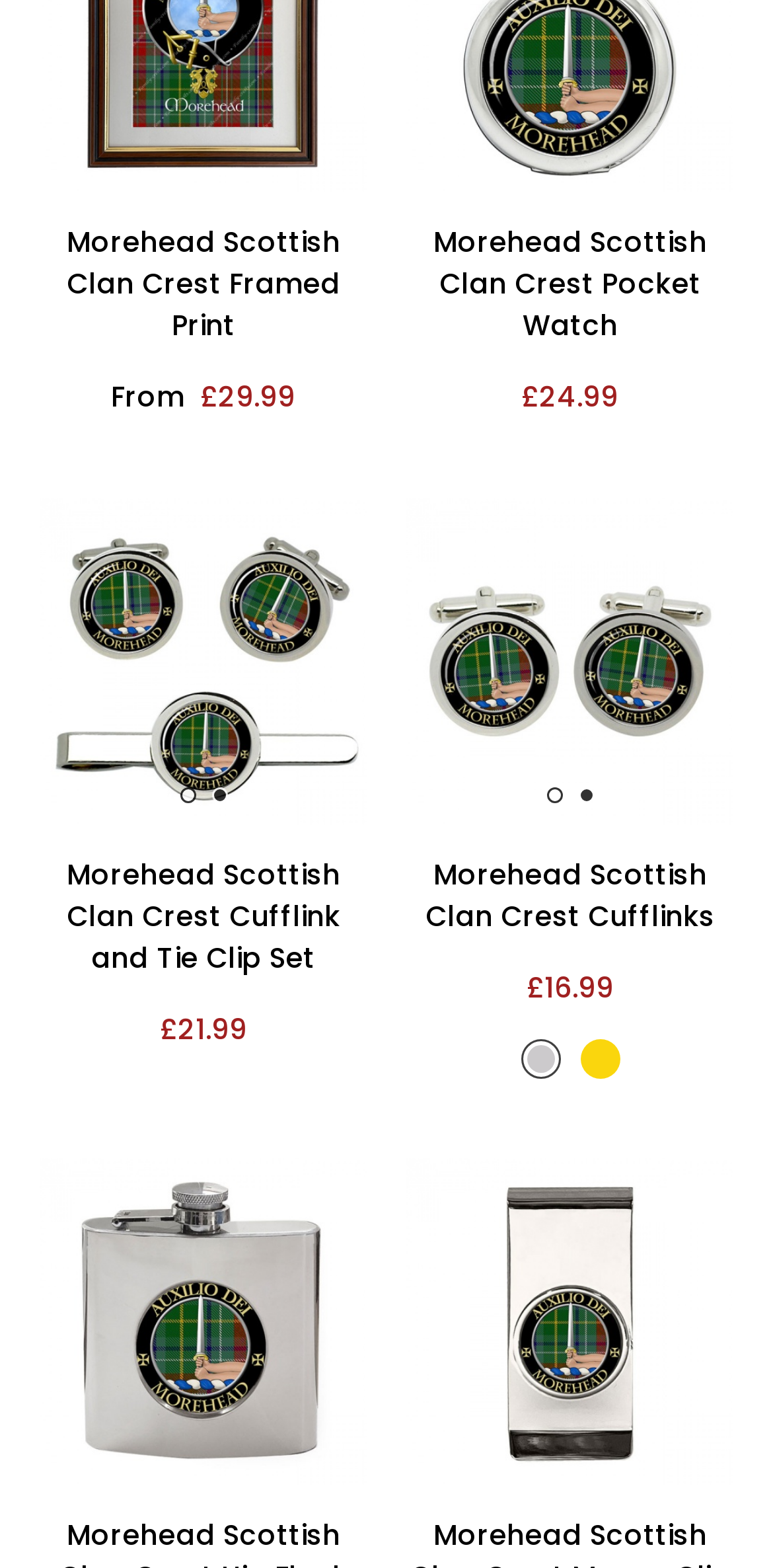Give a one-word or one-phrase response to the question: 
How many products have a gold option?

2